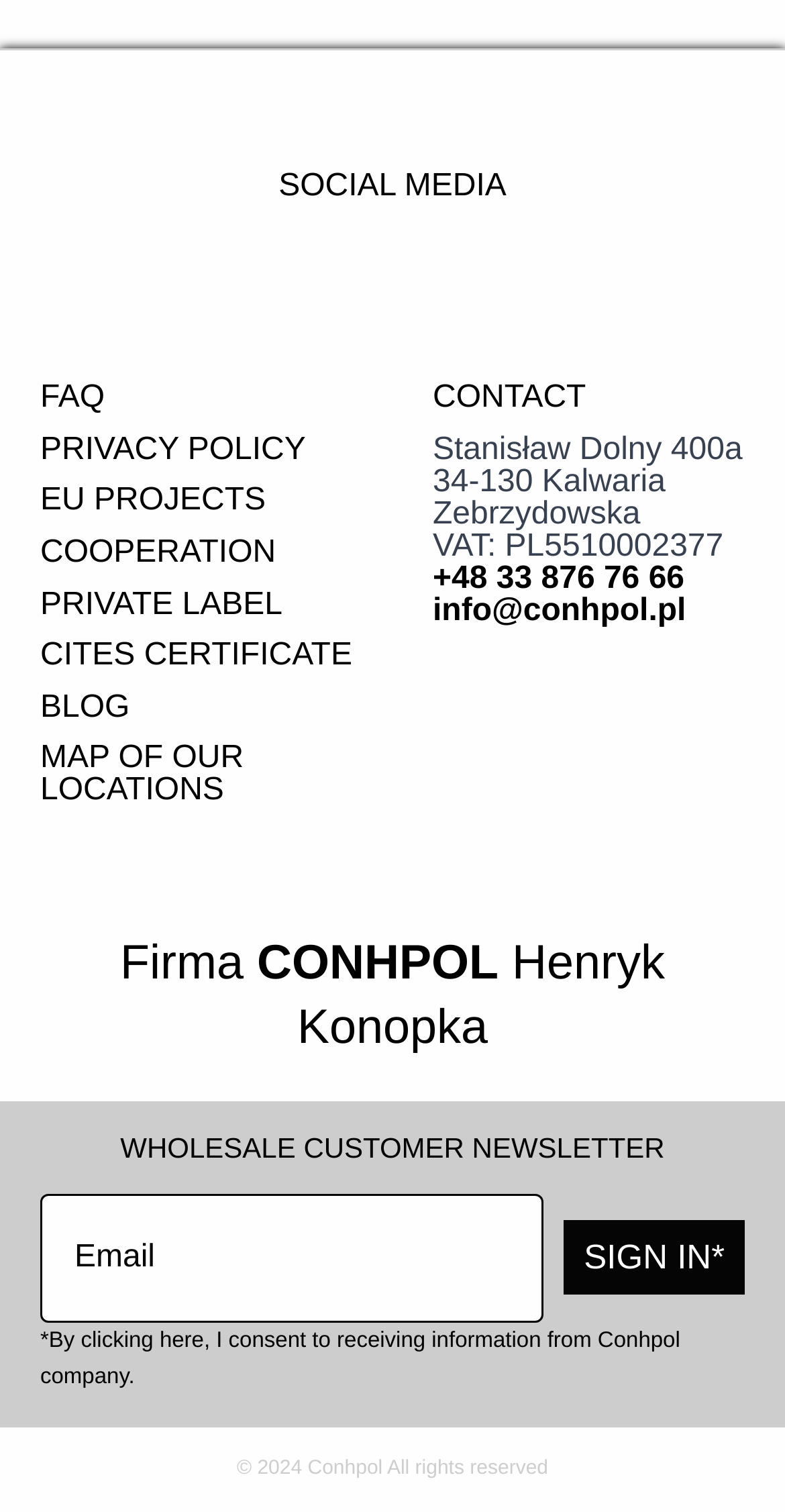Please identify the bounding box coordinates of the area that needs to be clicked to follow this instruction: "Click on the COOPERATION link".

[0.051, 0.354, 0.351, 0.377]